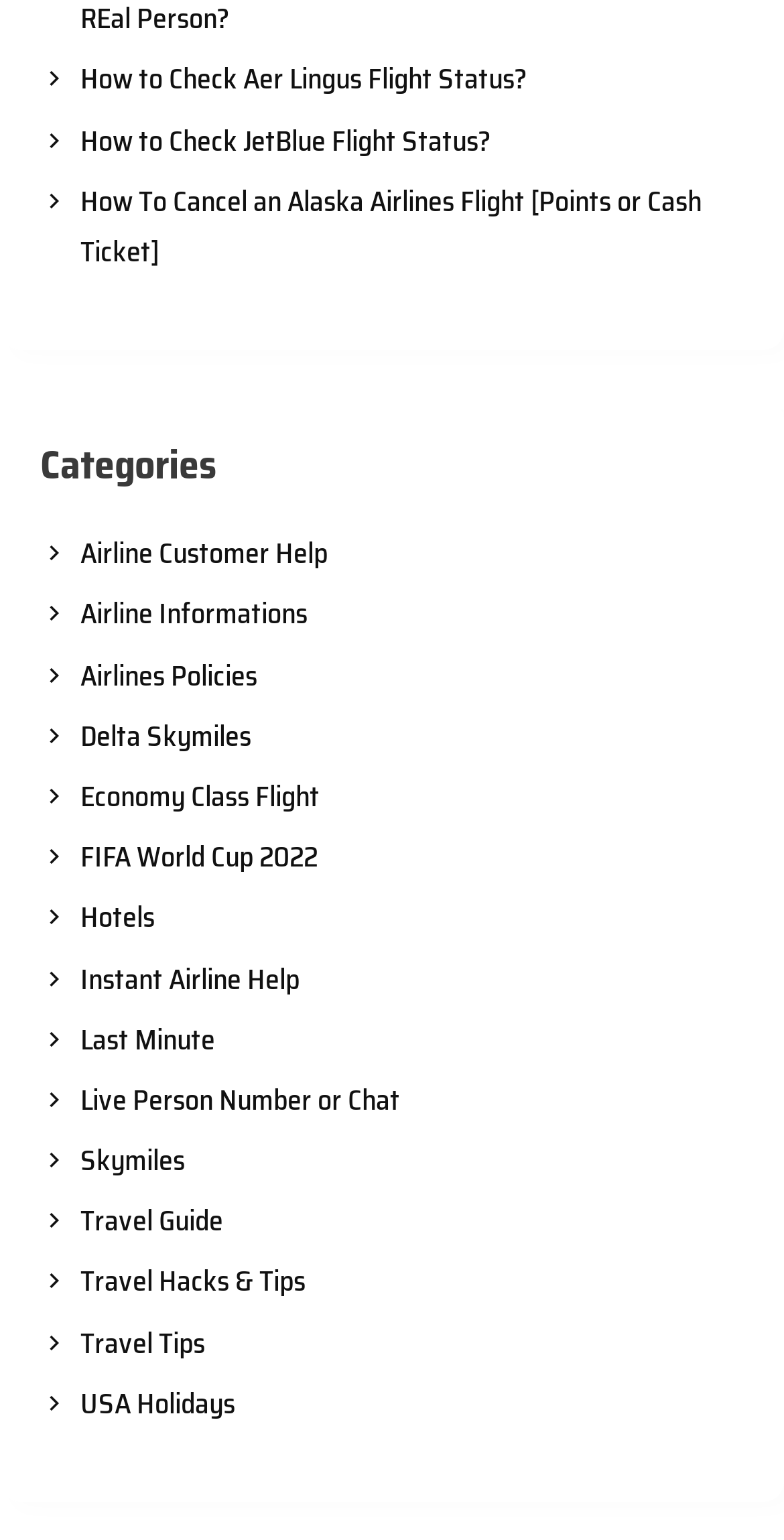Please identify the bounding box coordinates of the area that needs to be clicked to follow this instruction: "Get airline customer help".

[0.051, 0.344, 0.949, 0.377]